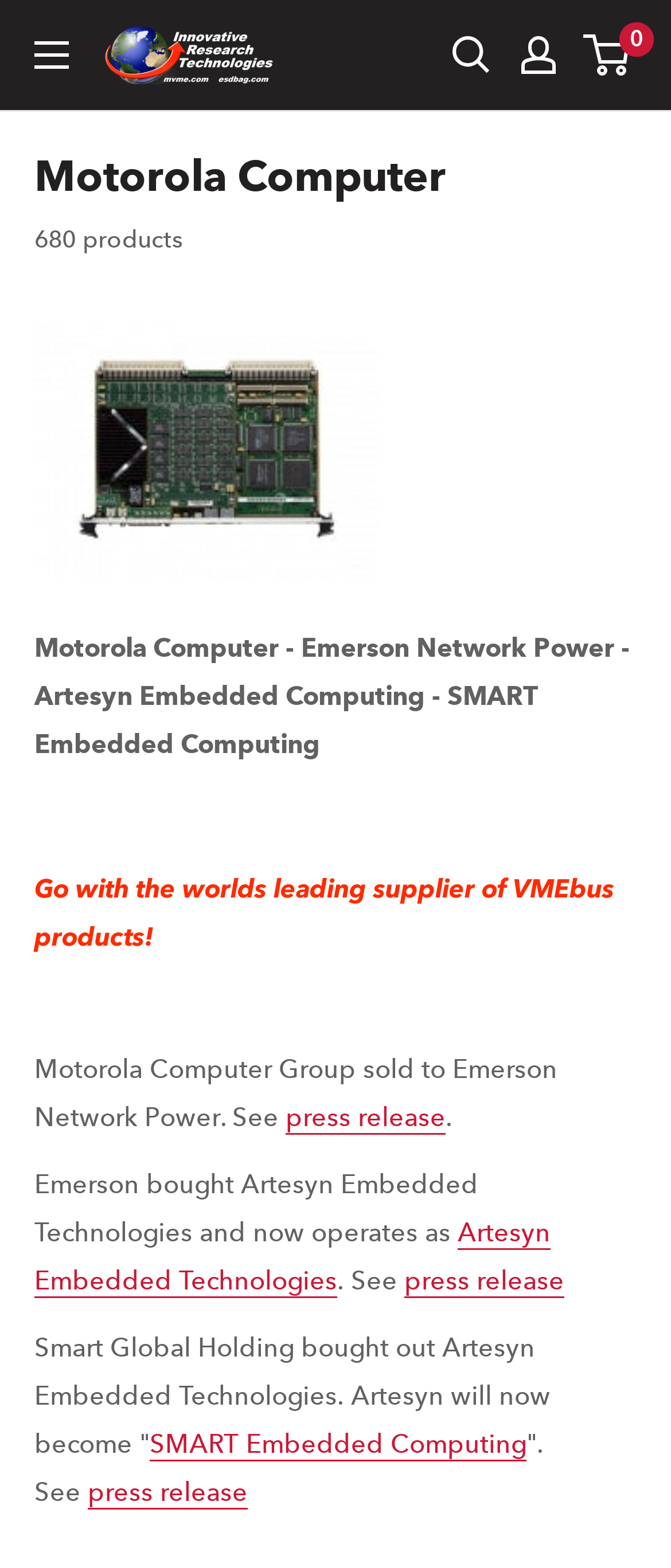How many links are there in the top navigation menu?
Refer to the image and offer an in-depth and detailed answer to the question.

I found the answer by counting the links in the top navigation menu, which are 'Innovative Research Technologies MVME.COM', 'Open search', 'My account', and '0'.